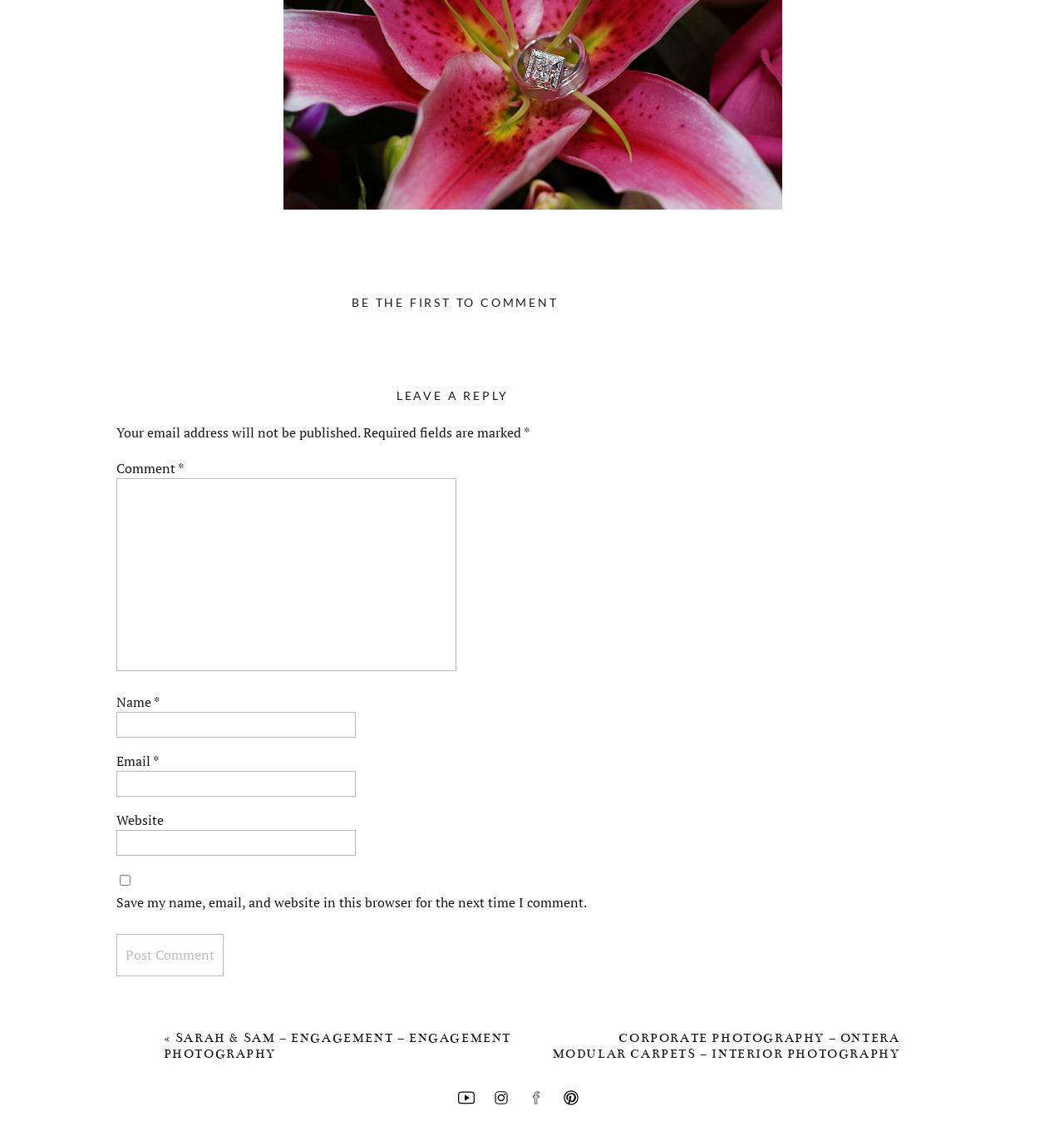Please examine the image and answer the question with a detailed explanation:
What is the purpose of the 'Name' and 'Email' textboxes?

The 'Name' and 'Email' textboxes are required fields, and they are placed above the 'Comment' textbox, suggesting that they are used to collect user information, such as name and email address, along with their comment.